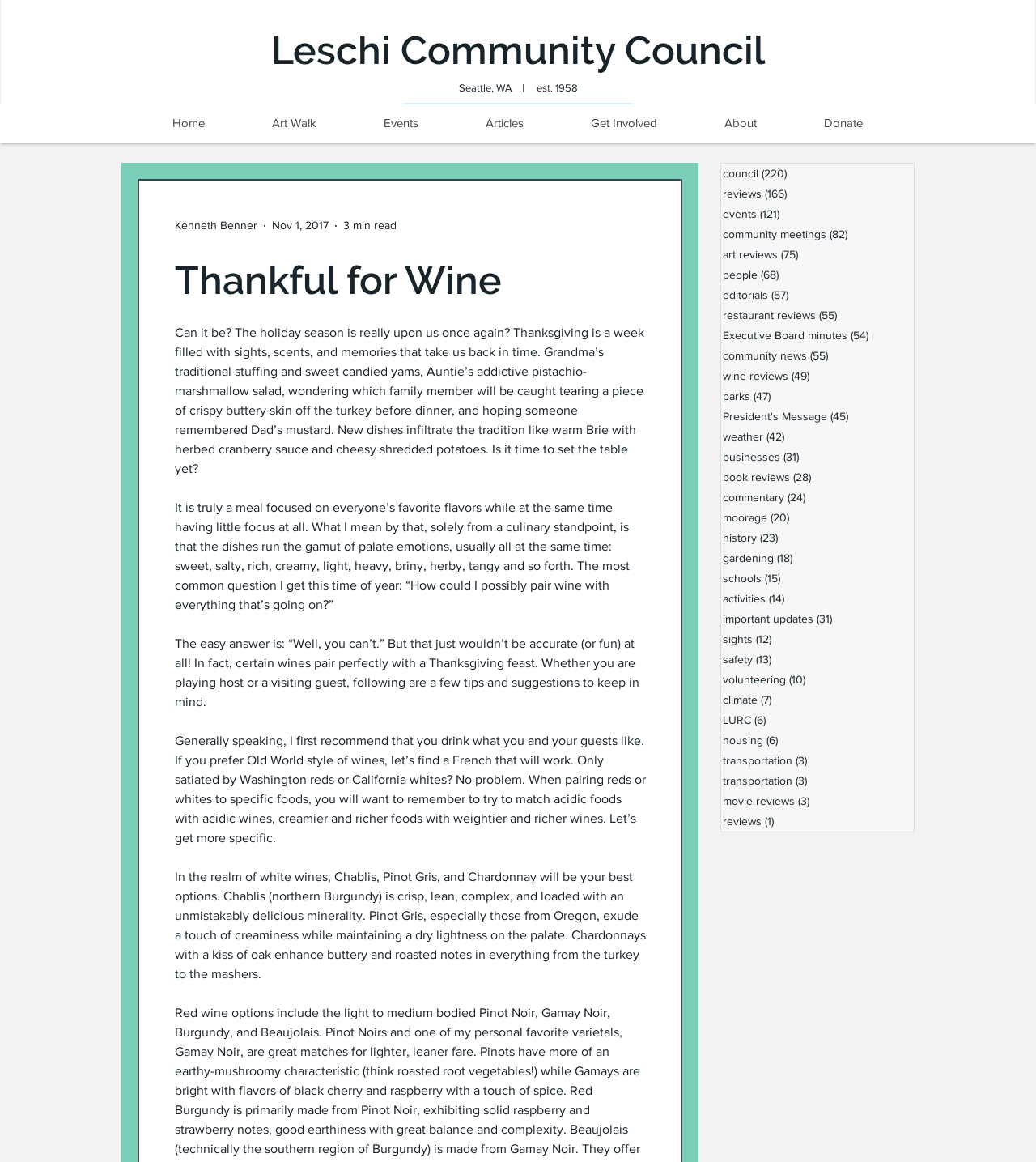Please identify the bounding box coordinates of the element's region that I should click in order to complete the following instruction: "Click on the 'Art Walk' link". The bounding box coordinates consist of four float numbers between 0 and 1, i.e., [left, top, right, bottom].

[0.23, 0.095, 0.338, 0.117]